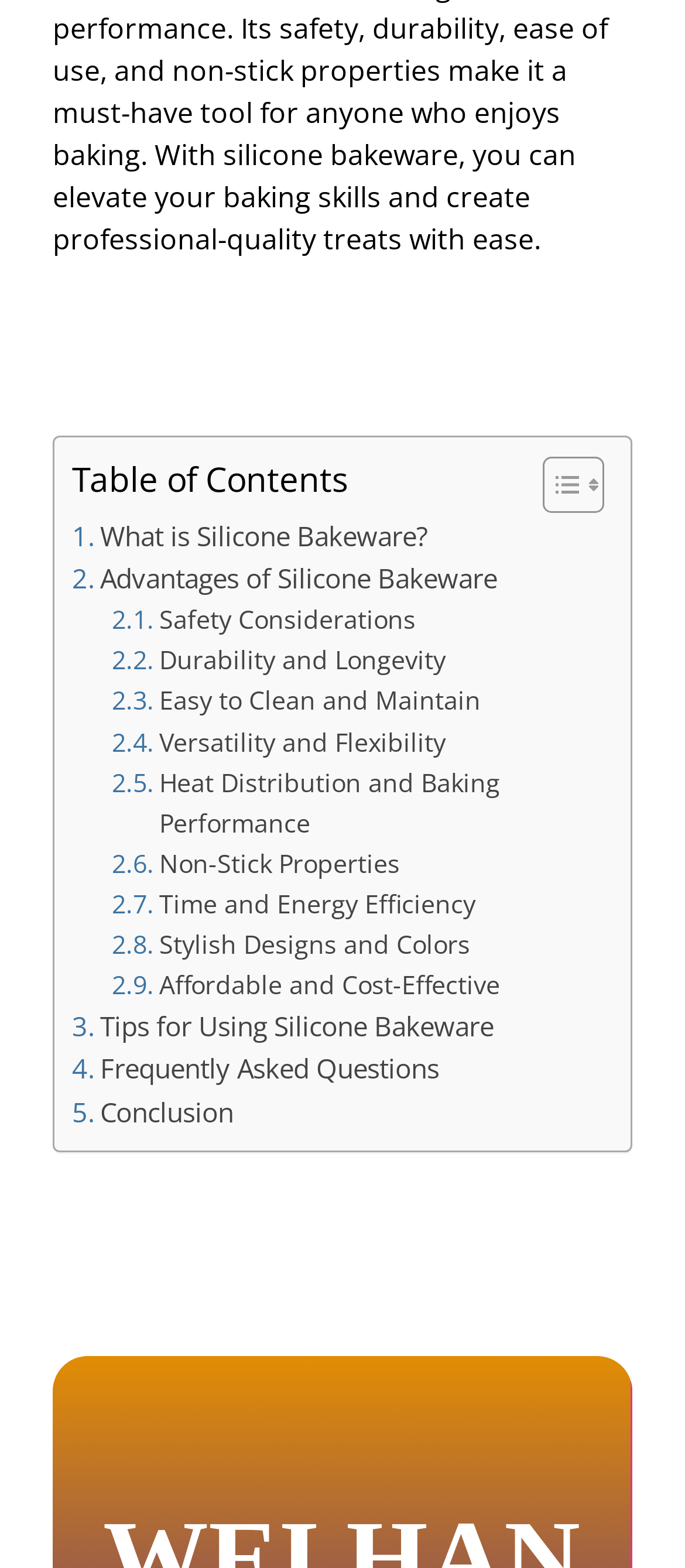Locate the bounding box coordinates of the element that needs to be clicked to carry out the instruction: "Toggle the table of contents". The coordinates should be given as four float numbers ranging from 0 to 1, i.e., [left, top, right, bottom].

[0.754, 0.29, 0.869, 0.328]